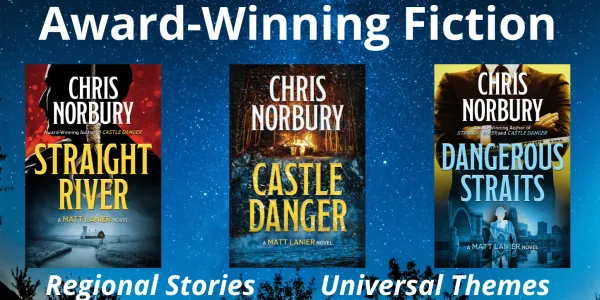What is the common theme among the book covers?
From the image, respond using a single word or phrase.

Suspense and adventure